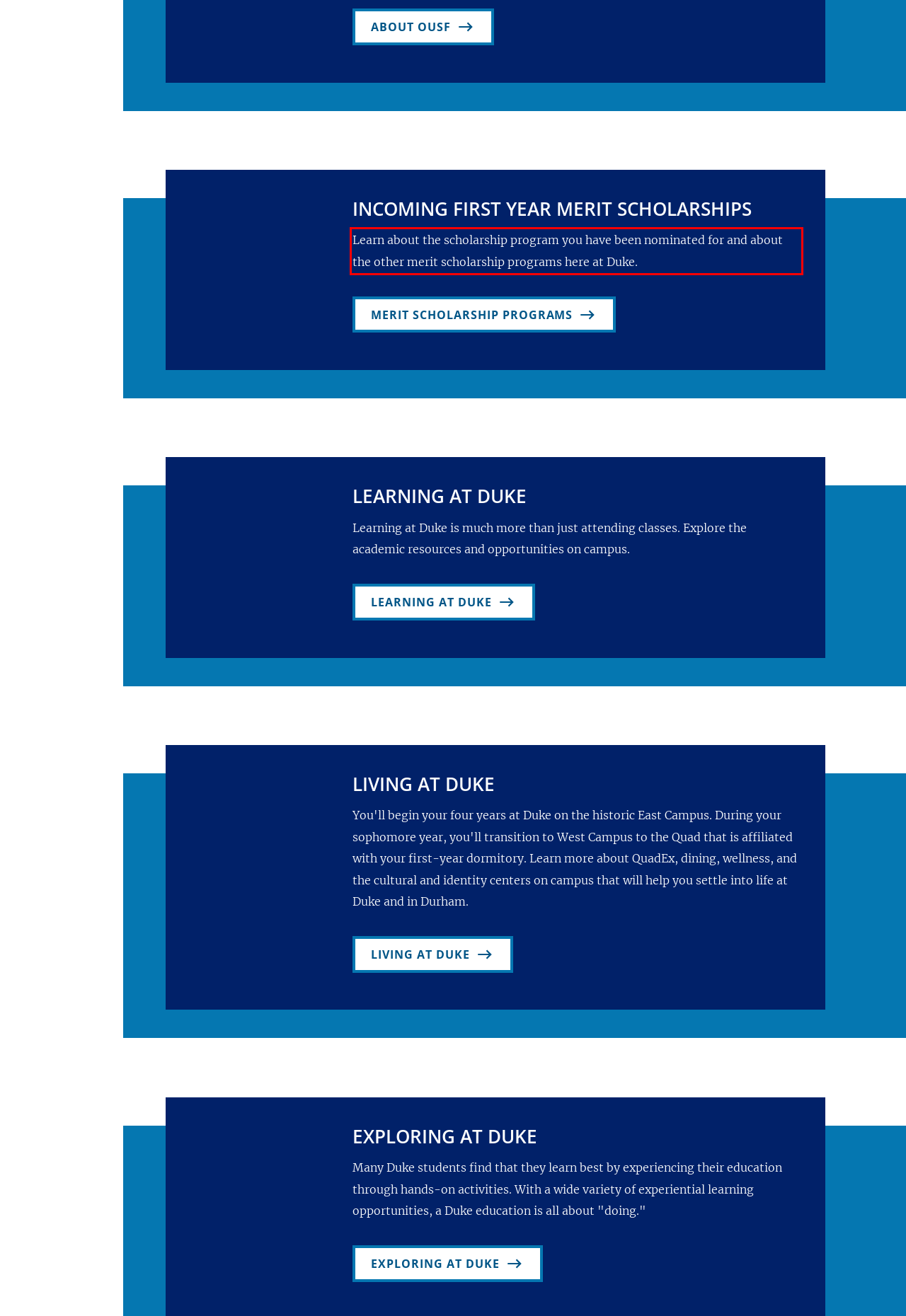Given a screenshot of a webpage containing a red bounding box, perform OCR on the text within this red bounding box and provide the text content.

Learn about the scholarship program you have been nominated for and about the other merit scholarship programs here at Duke.